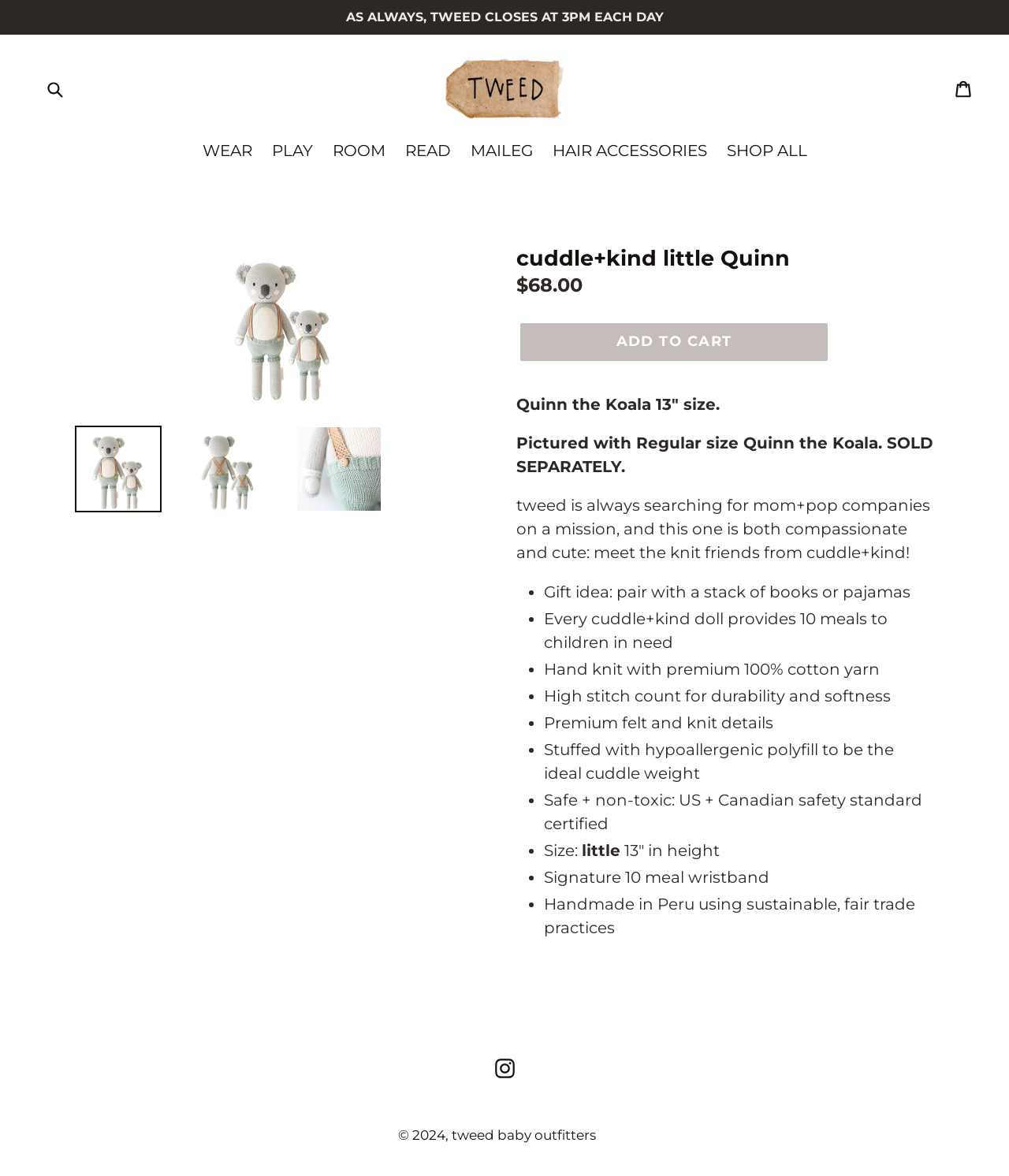Could you highlight the region that needs to be clicked to execute the instruction: "Explore the WEAR section"?

[0.193, 0.118, 0.257, 0.14]